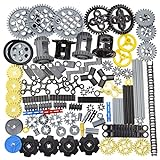Answer the question using only one word or a concise phrase: What is the purpose of this set?

Promoting imaginative play and STEM learning